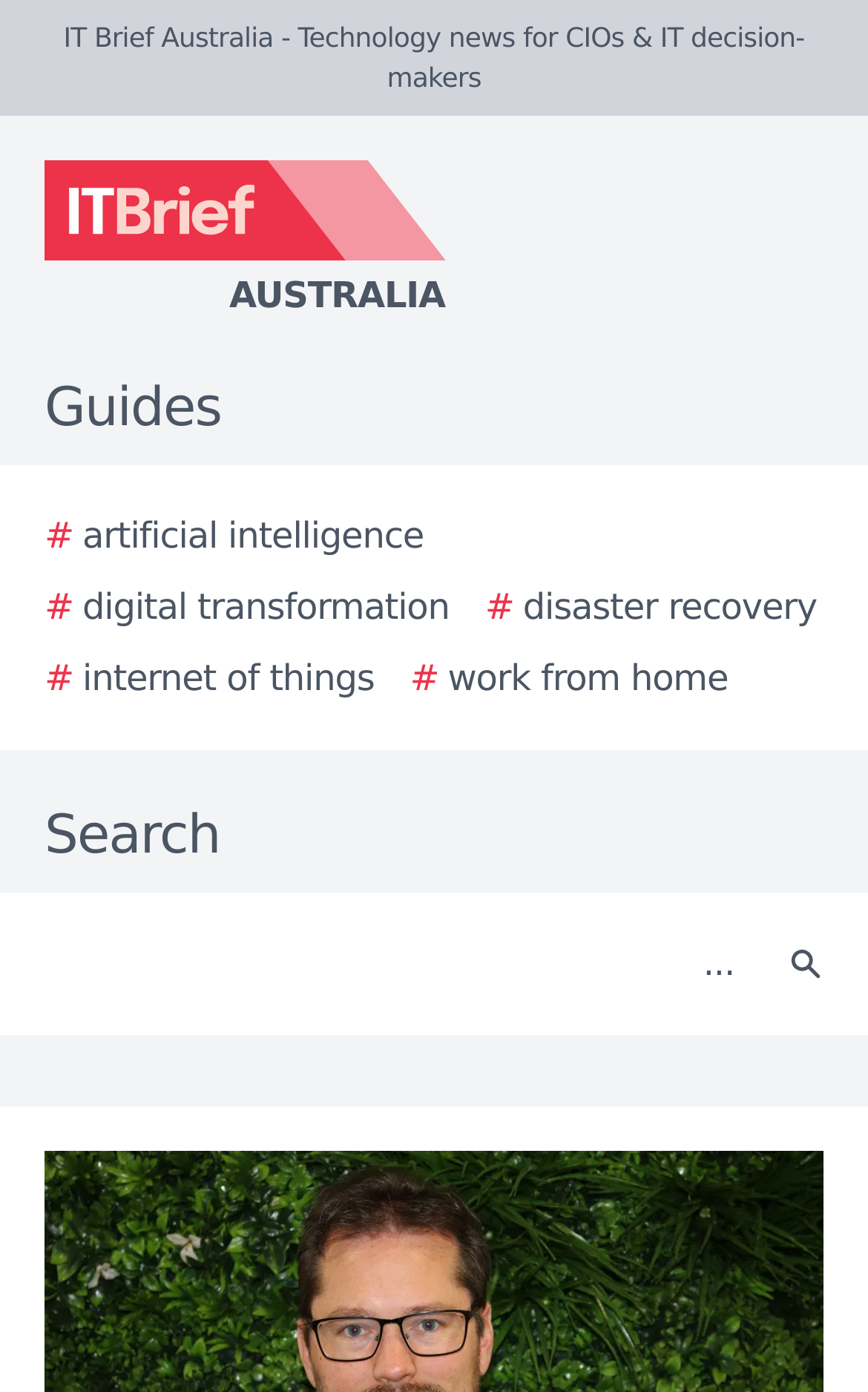How many links are available under the Guides section?
Examine the image and provide an in-depth answer to the question.

I counted the number of link elements under the Guides section, which are '# artificial intelligence', '# digital transformation', '# disaster recovery', '# internet of things', and '# work from home', to arrive at the answer.